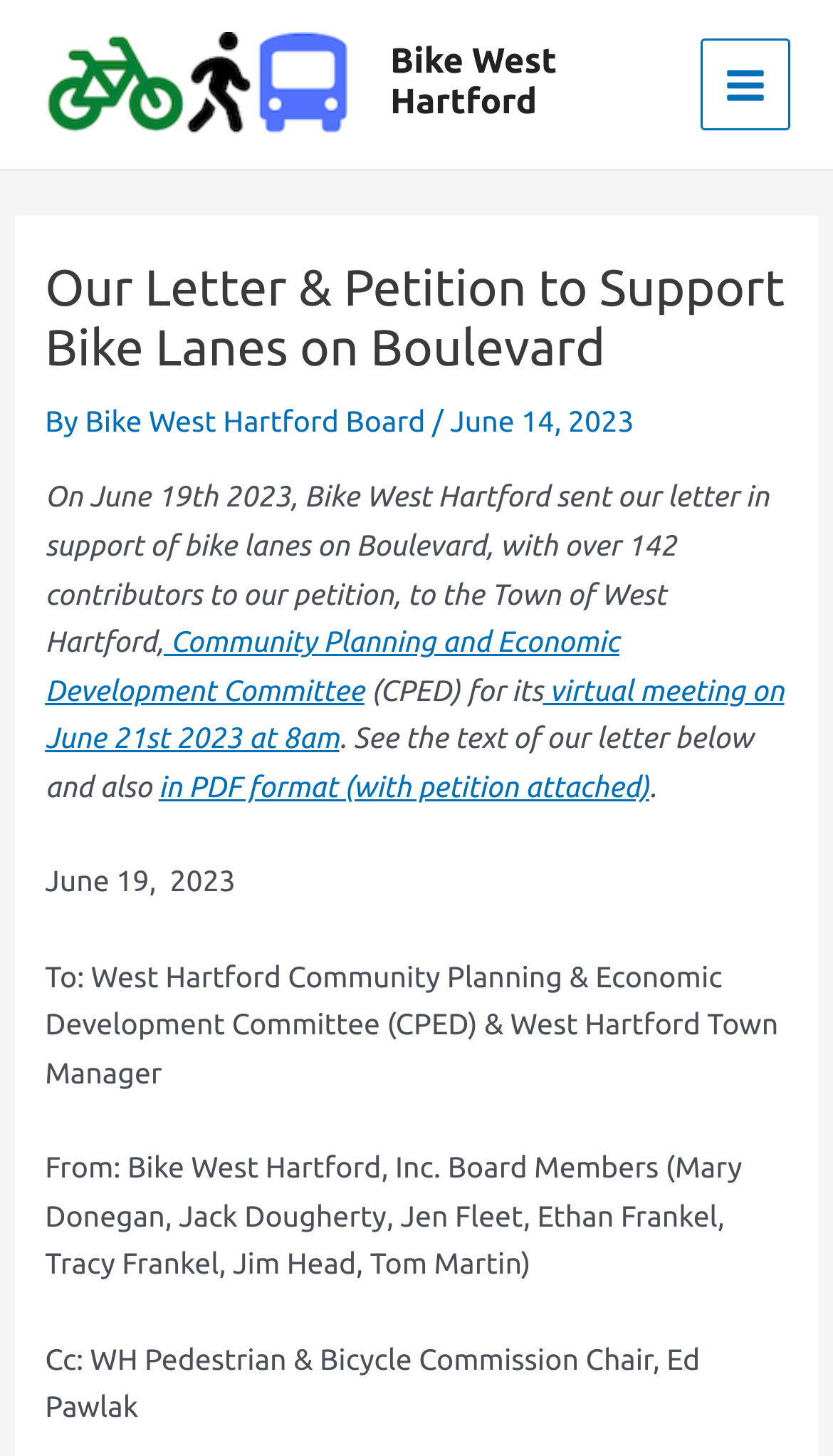Describe all the visual and textual components of the webpage comprehensively.

The webpage is about a letter and petition to support bike lanes on Boulevard, as indicated by the title "Our Letter & Petition to Support Bike Lanes on Boulevard – Bike West Hartford". 

At the top left, there is a link to "Bike West Hartford" accompanied by an image with the same name. Another link to "Bike West Hartford" is located at the top right. 

A main menu button is situated at the top right corner, accompanied by an image. 

Below the main menu button, there is a header section that contains the title "Our Letter & Petition to Support Bike Lanes on Boulevard" in a large font. The title is followed by the text "By Bike West Hartford Board" and the date "June 14, 2023". 

A paragraph of text explains that Bike West Hartford sent a letter in support of bike lanes on Boulevard to the Town of West Hartford, along with a petition signed by over 142 contributors. The letter was sent to the Community Planning and Economic Development Committee for its virtual meeting on June 21st, 2023. 

The text of the letter is displayed below, addressed to the West Hartford Community Planning & Economic Development Committee and the West Hartford Town Manager. The letter is signed by the Bike West Hartford, Inc. Board Members, and copied to the WH Pedestrian & Bicycle Commission Chair, Ed Pawlak. 

There is also a link to view the letter in PDF format, which includes the petition attached.